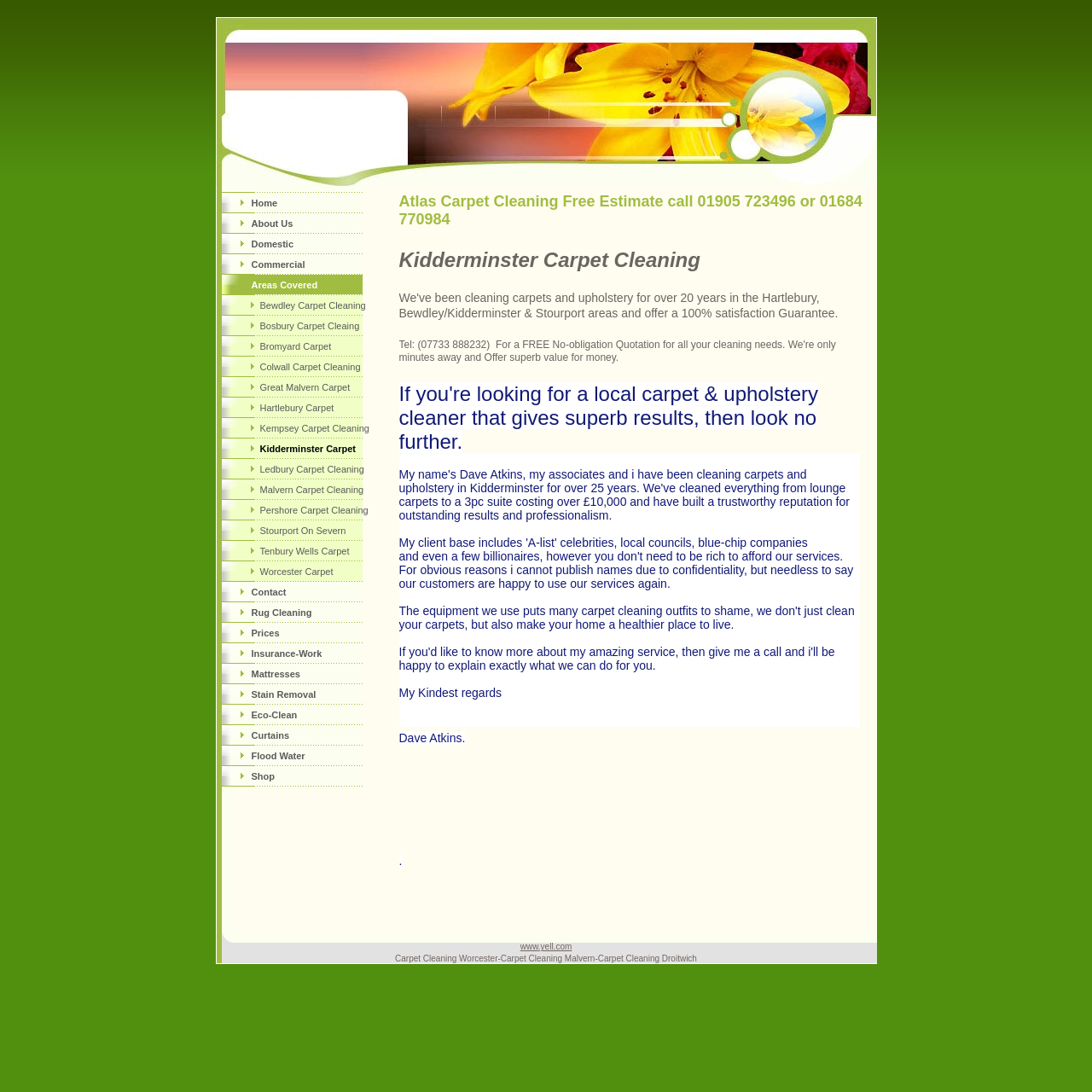Provide your answer in one word or a succinct phrase for the question: 
What is the company name?

Atlas Carpet Cleaning